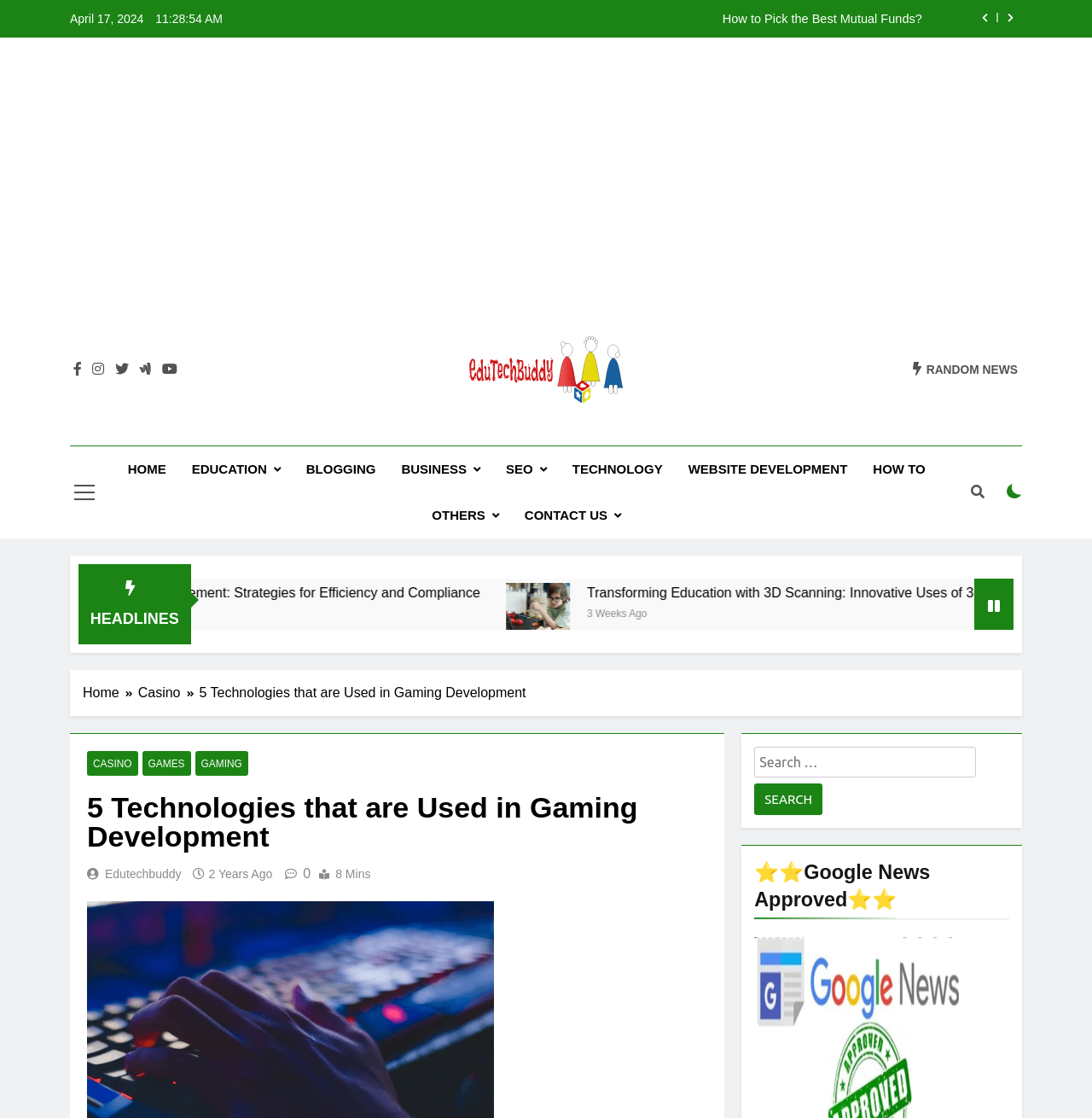How many links are in the navigation menu?
Based on the image, give a concise answer in the form of a single word or short phrase.

7